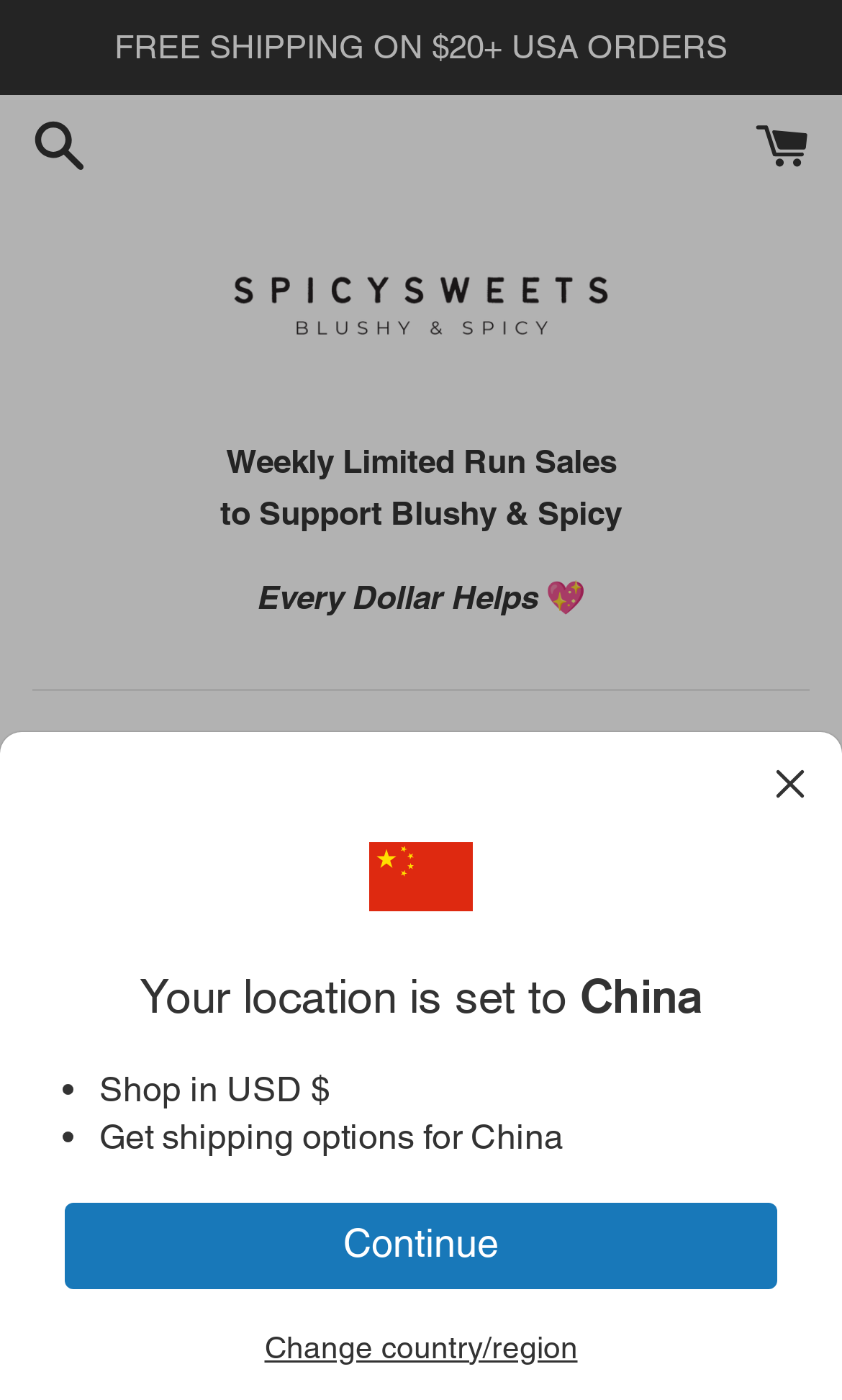Respond with a single word or phrase for the following question: 
What is the minimum order for free shipping in the USA?

$20